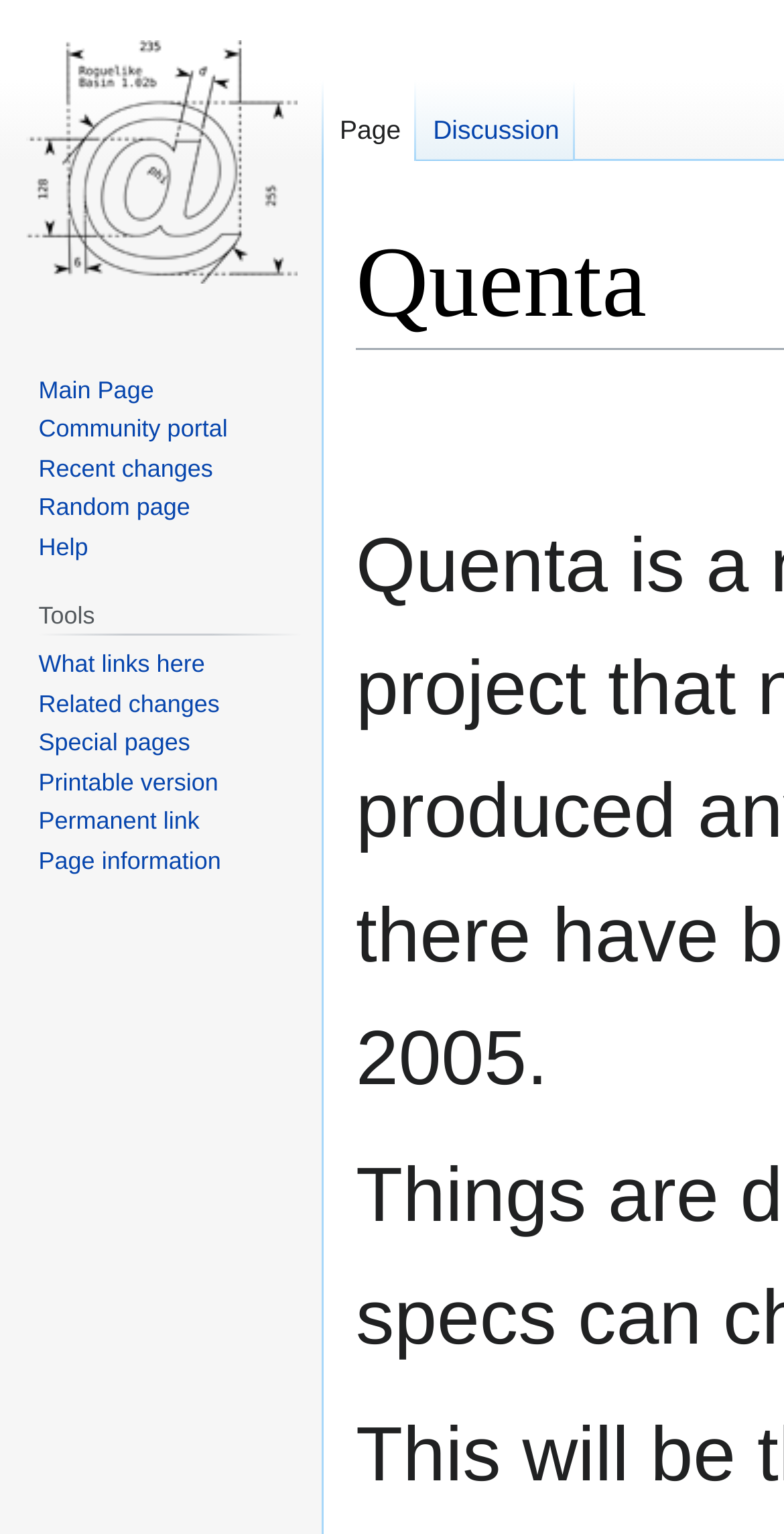Create a detailed narrative describing the layout and content of the webpage.

The webpage is titled "Quenta - RogueBasin" and has a navigation-centric layout. At the top, there are two links, "Jump to navigation" and "Jump to search", positioned side by side, taking up a small portion of the screen. 

Below these links, there is a navigation section labeled "Namespaces" that spans about two-thirds of the screen width. Within this section, there are two links, "Page" and "Discussion", placed side by side.

On the top-left corner, there is a link "Visit the main page" that takes up a small rectangular area. 

To the right of this link, there is a navigation section labeled "Navigation" that occupies about one-third of the screen width. This section contains five links: "Main Page", "Community portal", "Recent changes", "Random page", and "Help", stacked vertically.

Below the "Navigation" section, there is another navigation section labeled "Tools" that occupies a similar width. This section contains a heading "Tools" followed by six links: "What links here", "Related changes", "Special pages", "Printable version", "Permanent link", and "Page information", stacked vertically.

Overall, the webpage has a dense layout with multiple navigation sections and links, suggesting that it is a wiki or documentation page with a focus on providing easy access to various resources and tools.